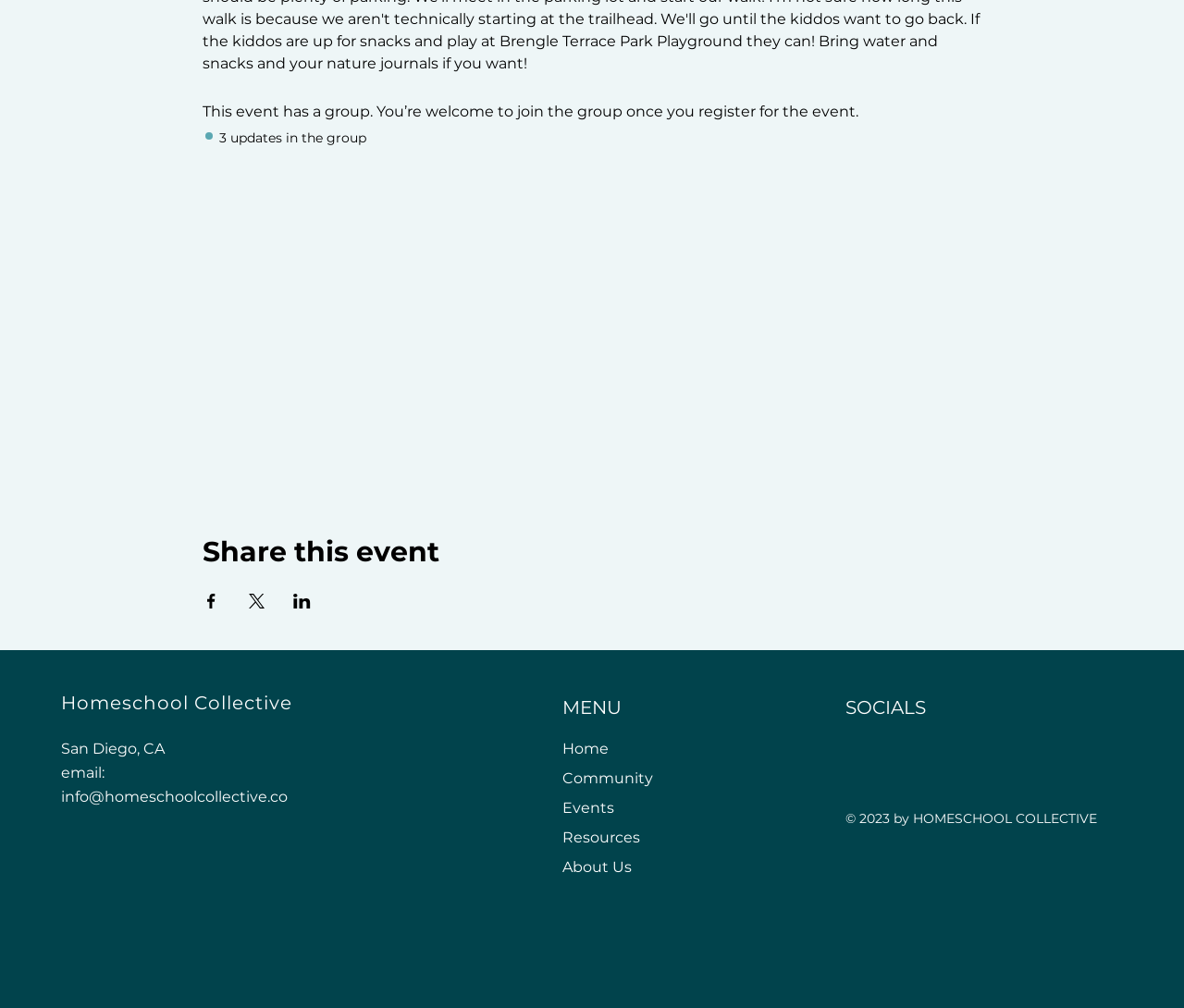Please find and report the bounding box coordinates of the element to click in order to perform the following action: "View event location on map". The coordinates should be expressed as four float numbers between 0 and 1, in the format [left, top, right, bottom].

[0.118, 0.187, 0.882, 0.475]